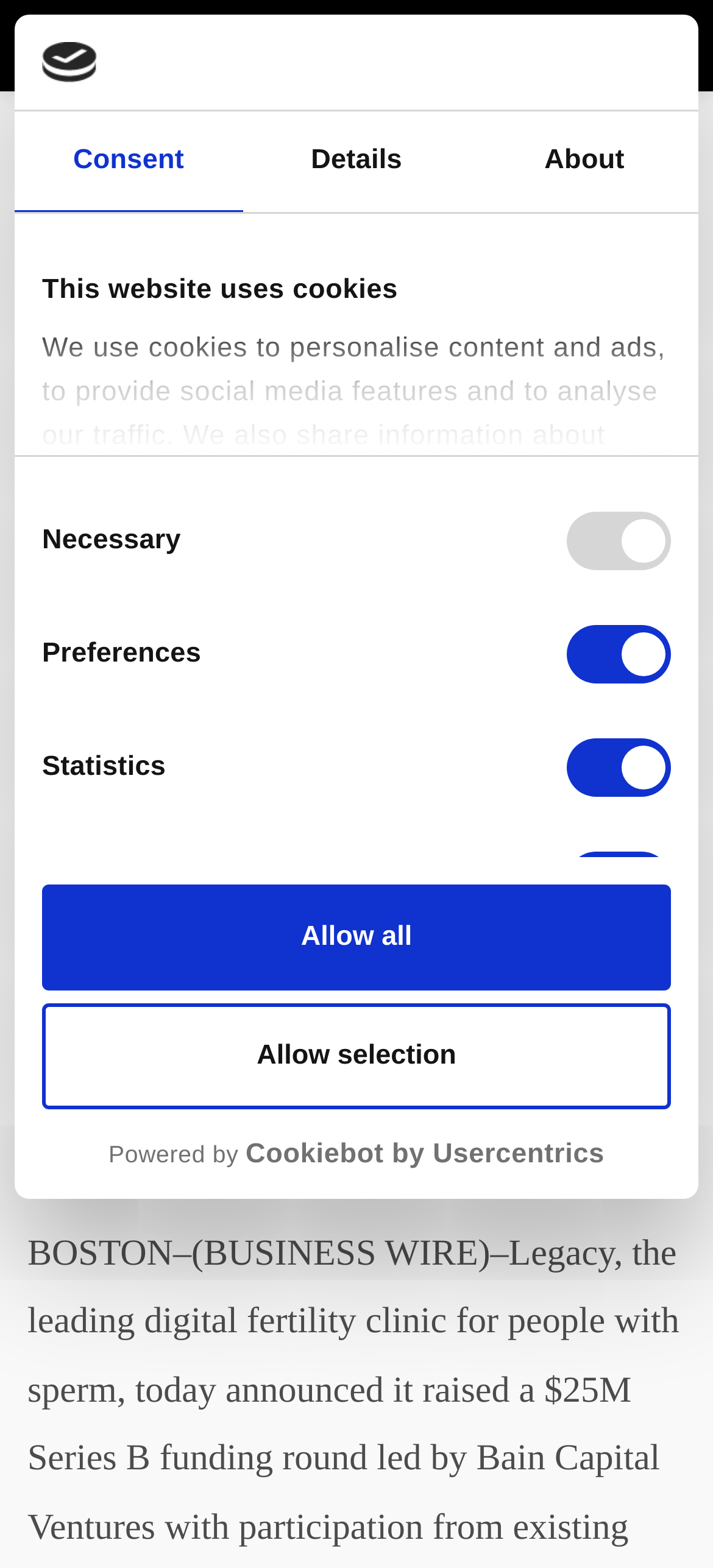How many tabs are there in the tablist?
Using the visual information, answer the question in a single word or phrase.

3